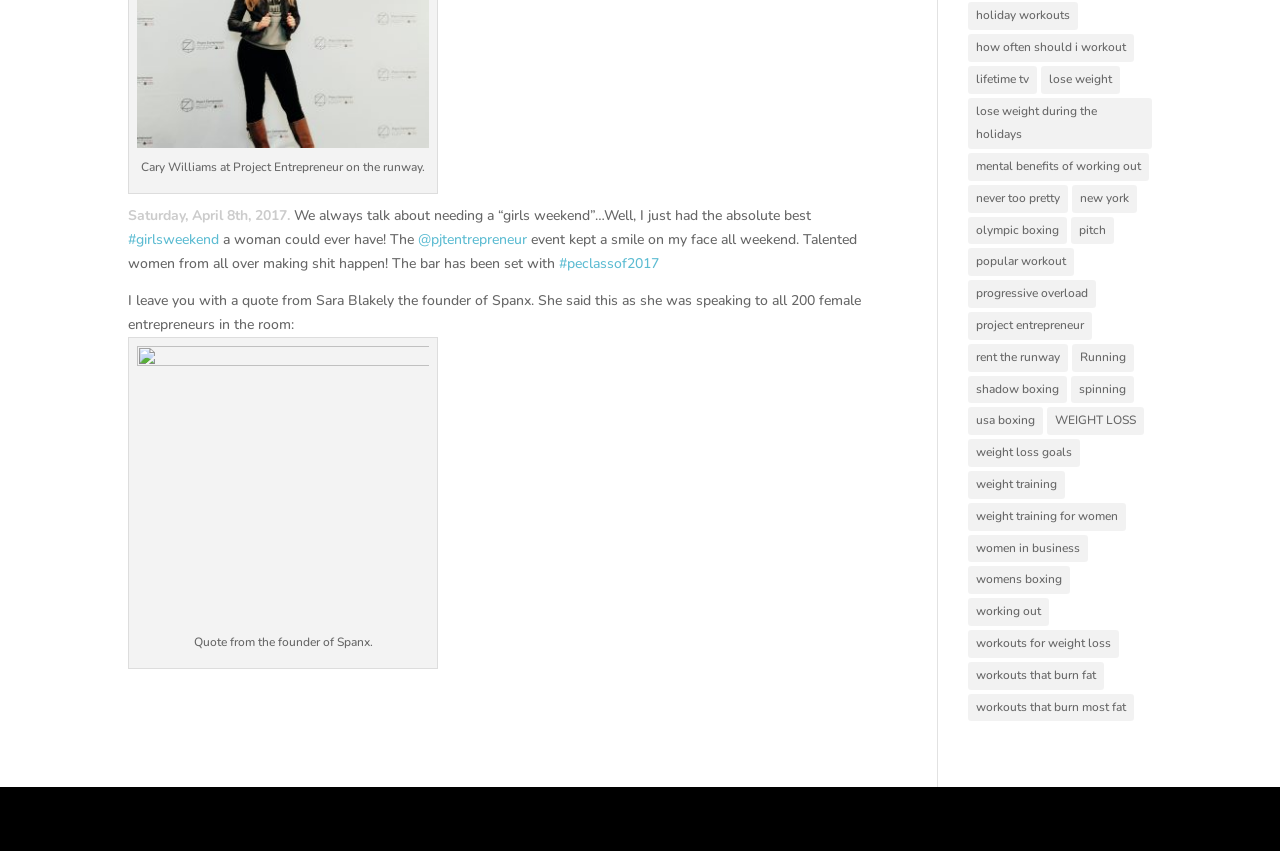Please give the bounding box coordinates of the area that should be clicked to fulfill the following instruction: "Click the link to read about holiday workouts". The coordinates should be in the format of four float numbers from 0 to 1, i.e., [left, top, right, bottom].

[0.756, 0.002, 0.842, 0.035]